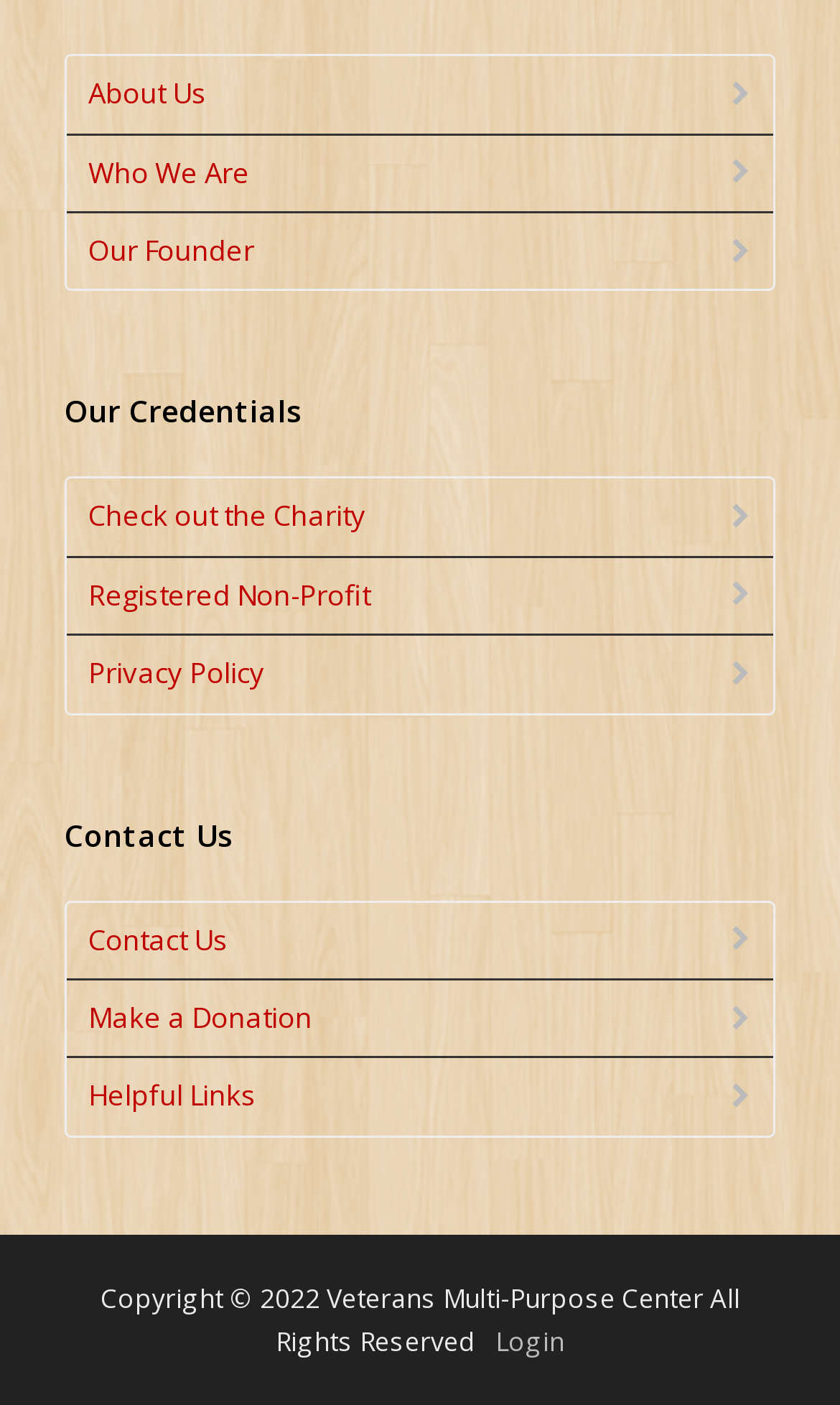Please find the bounding box coordinates of the section that needs to be clicked to achieve this instruction: "Check the charity".

[0.079, 0.341, 0.921, 0.395]